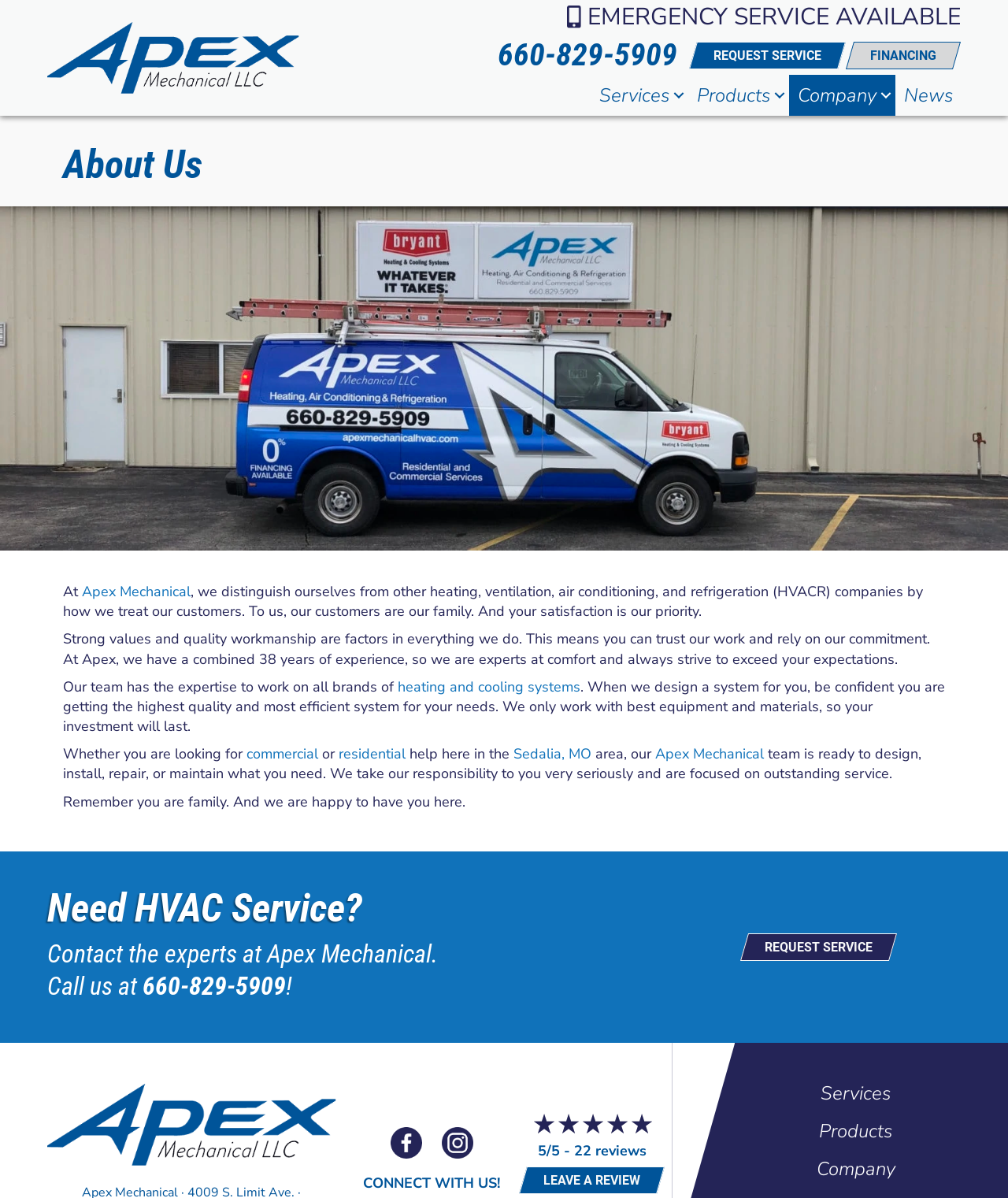Generate a thorough explanation of the webpage's elements.

The webpage is about Apex Mechanical, a residential and commercial HVAC team. At the top, there is a logo of Apex Mechanical, followed by a heading "EMERGENCY SERVICE AVAILABLE" and a phone number "660-829-5909" with a "REQUEST SERVICE" button next to it. 

Below this, there is a navigation menu with links to "Services", "Products", "Company", and "News". 

The main content of the page is an article about Apex Mechanical, which starts with a heading "About Us". The article describes the company's values and mission, stating that customer satisfaction is their priority. It also mentions their expertise in heating and cooling systems and their commitment to providing high-quality services. 

There are two images on the page, one of a van and another of the Apex Mechanical logo. 

Towards the bottom of the page, there is a section with a heading "Need HVAC Service?" and a call-to-action to contact the experts at Apex Mechanical. The phone number "660-829-5909" is provided, along with a "REQUEST SERVICE" button. 

At the very bottom of the page, there are social media links to Facebook and Instagram, as well as a section with a heading "CONNECT WITH US!" that displays a 5-star review rating and a link to leave a review. There are also links to "Services", "Products", and "Company" at the bottom.